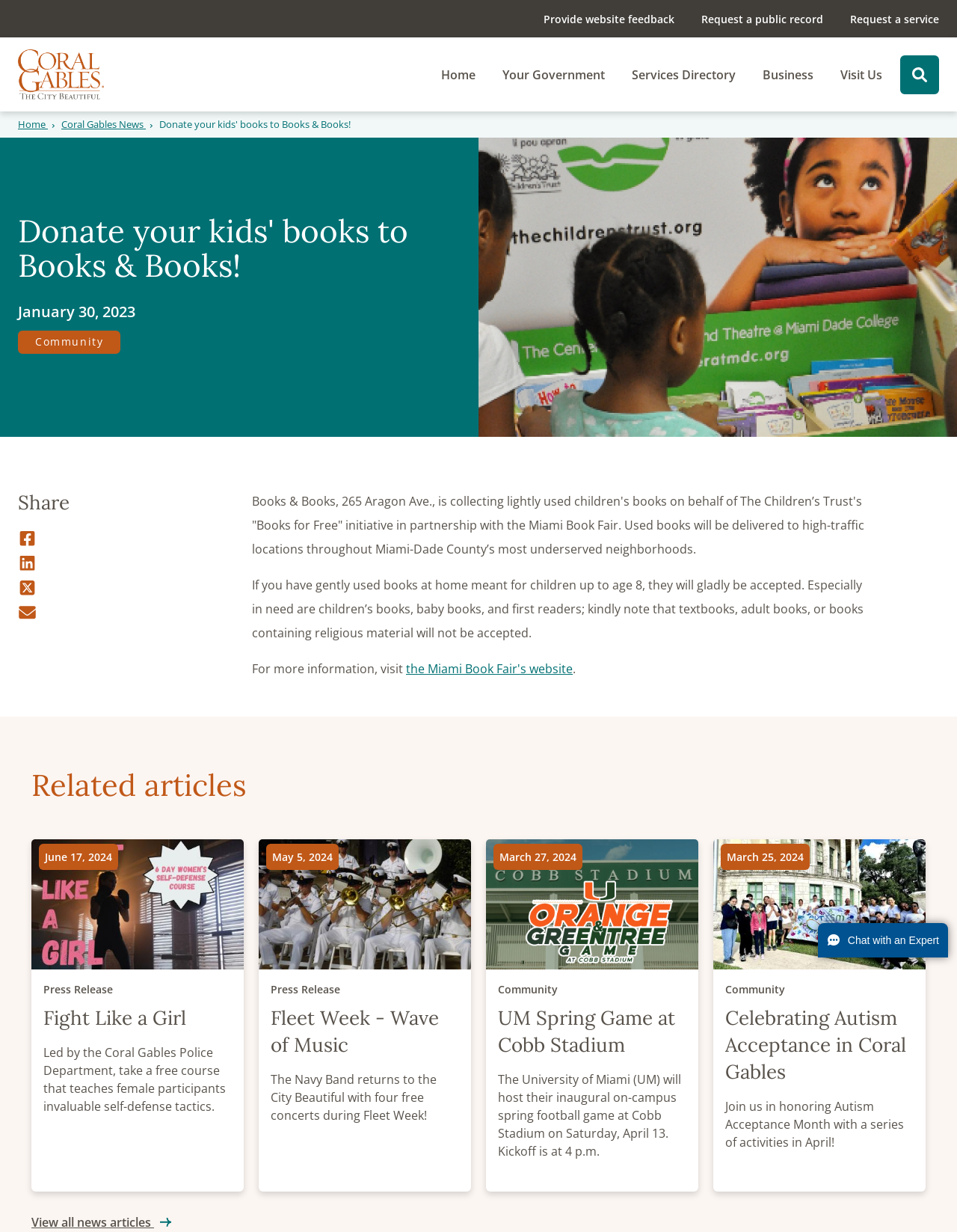Determine the bounding box coordinates of the element that should be clicked to execute the following command: "Share on facebook".

[0.019, 0.429, 0.248, 0.444]